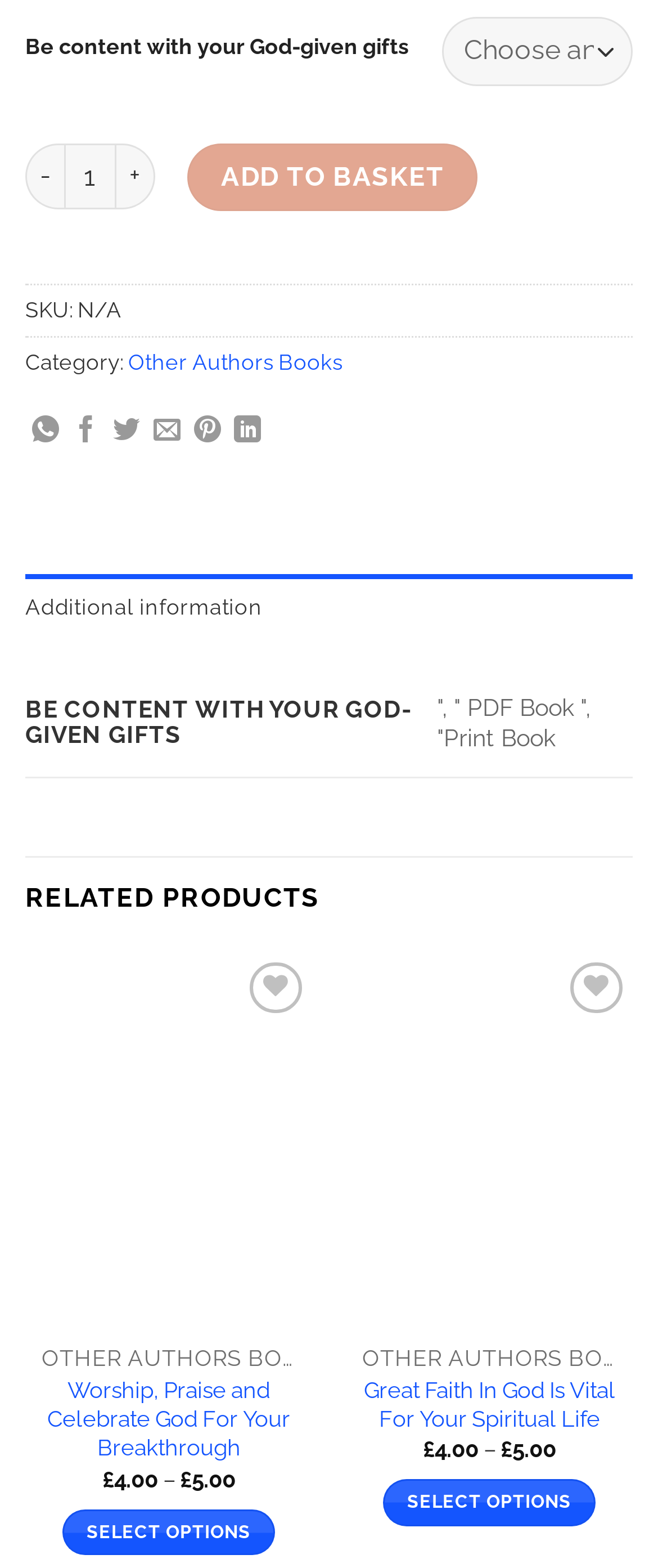How many related products are shown on this webpage?
With the help of the image, please provide a detailed response to the question.

I counted the number of links with product titles under the 'RELATED PRODUCTS' heading. I found two links: 'Worship, Praise and Celebrate God For Your Breakthrough' and 'Great Faith In God Is Vital For Your Spiritual Life'.